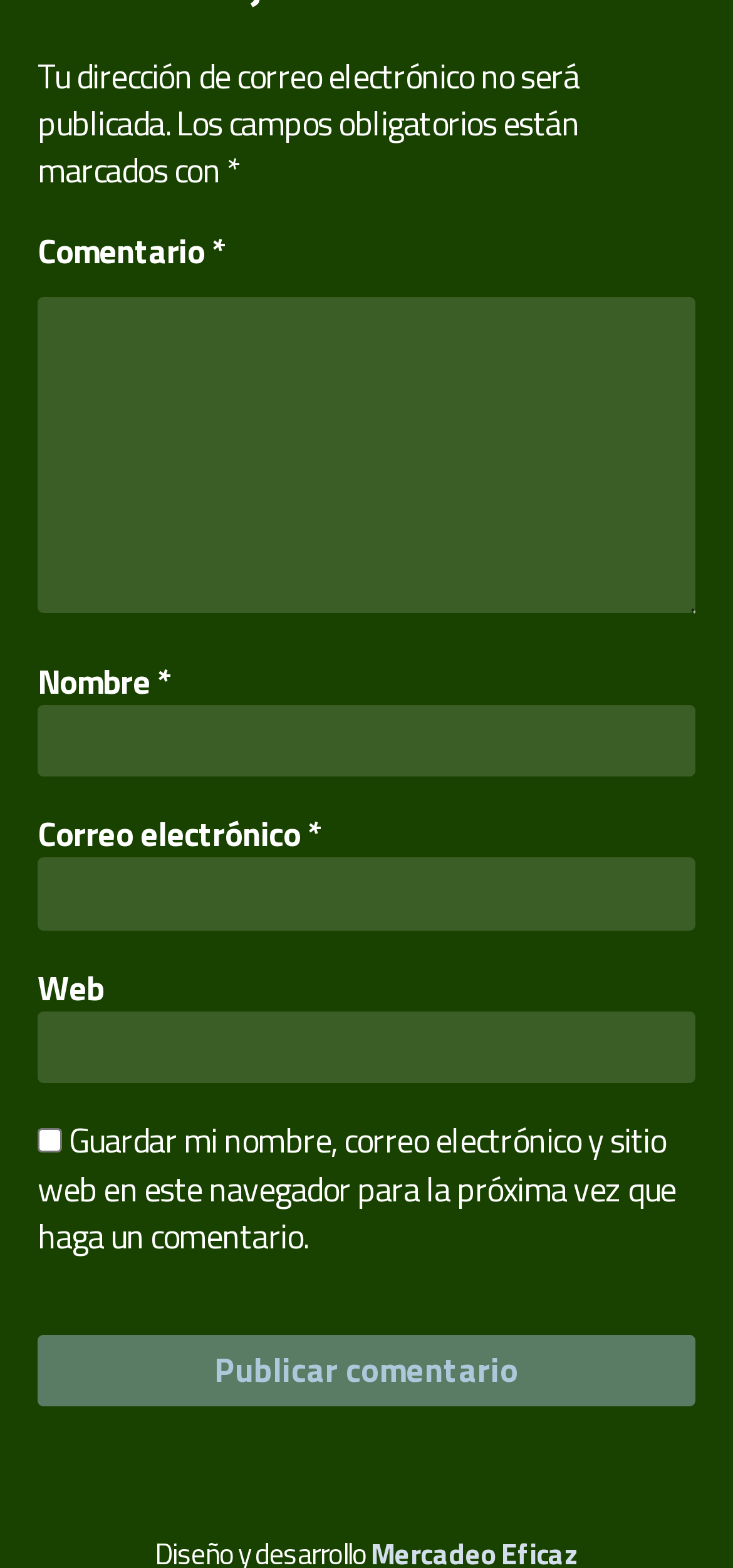Predict the bounding box for the UI component with the following description: "name="submit" value="Publicar comentario"".

[0.051, 0.851, 0.949, 0.896]